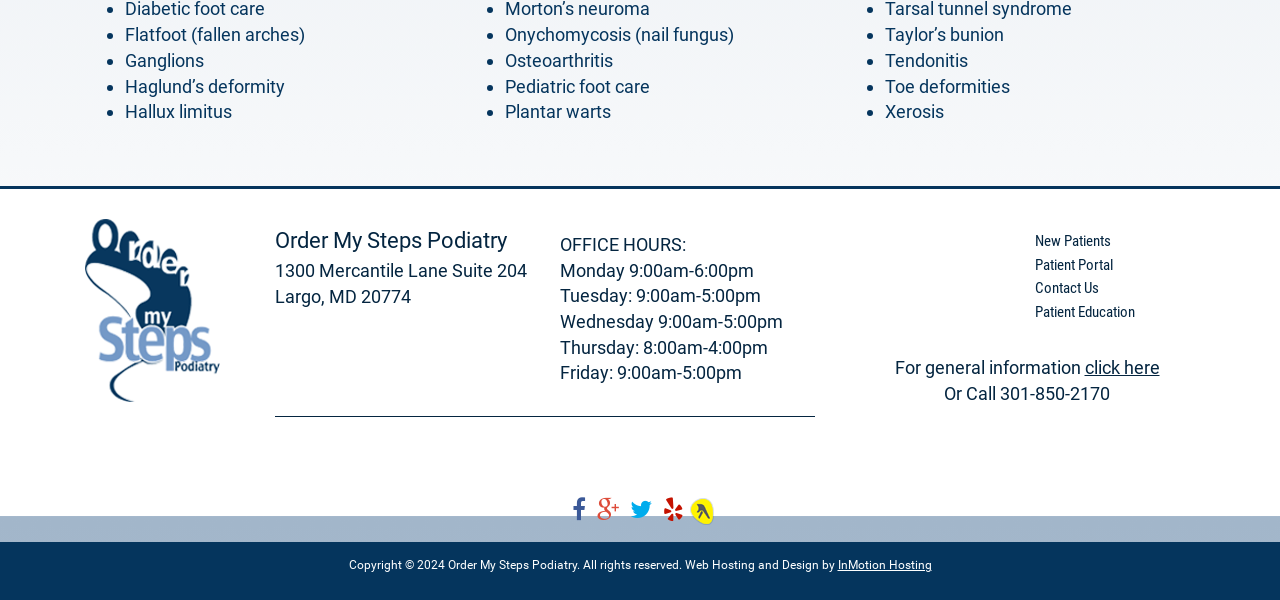What is the address of the clinic?
Based on the image, please offer an in-depth response to the question.

The address of the clinic can be found in the middle section of the webpage, under the clinic's name. It is written as '1300 Mercantile Lane Suite 204, Largo, MD 20774'.